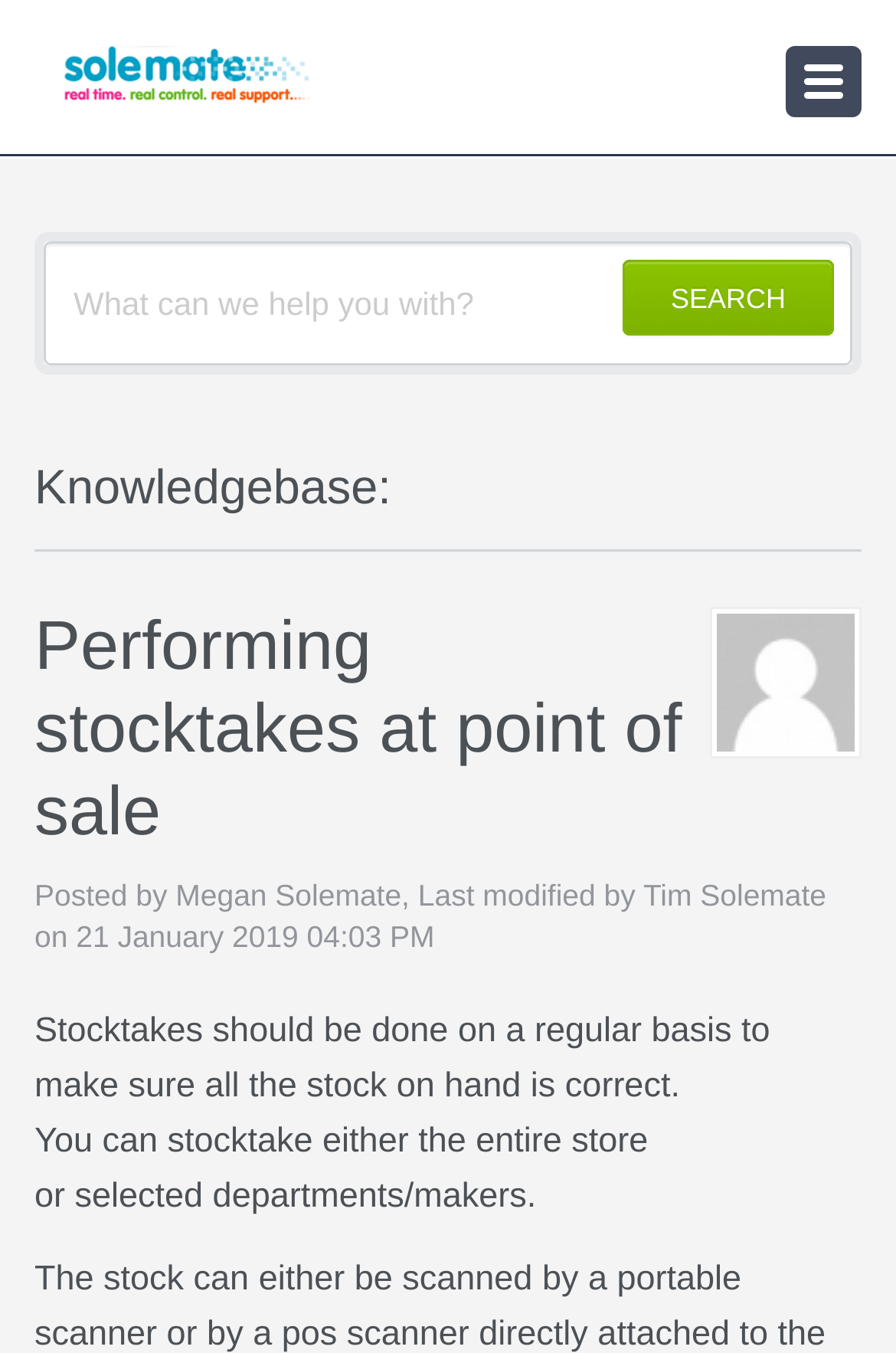Given the description "SEARCH", determine the bounding box of the corresponding UI element.

[0.695, 0.191, 0.931, 0.247]